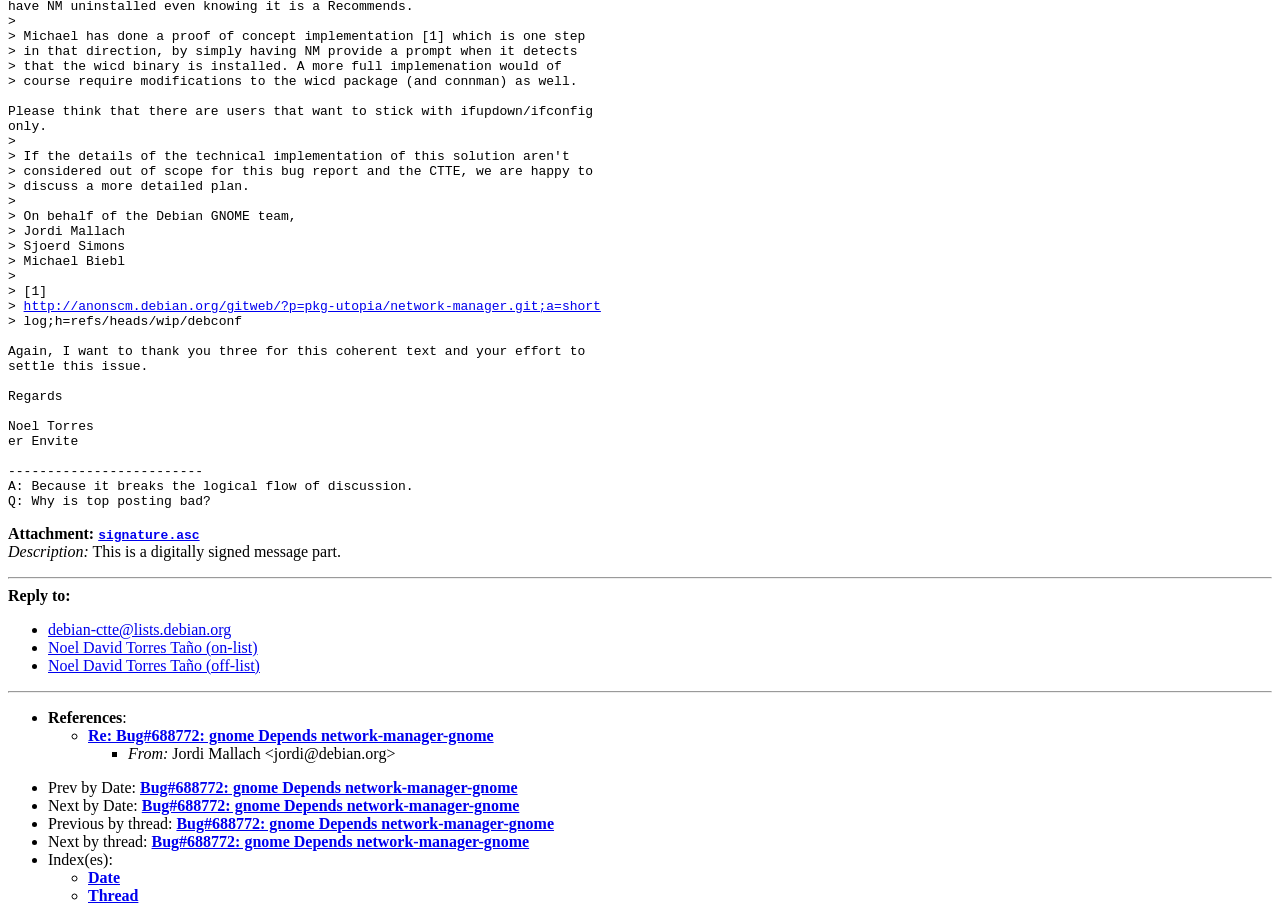How many horizontal separators are there on the webpage?
Answer the question based on the image using a single word or a brief phrase.

2